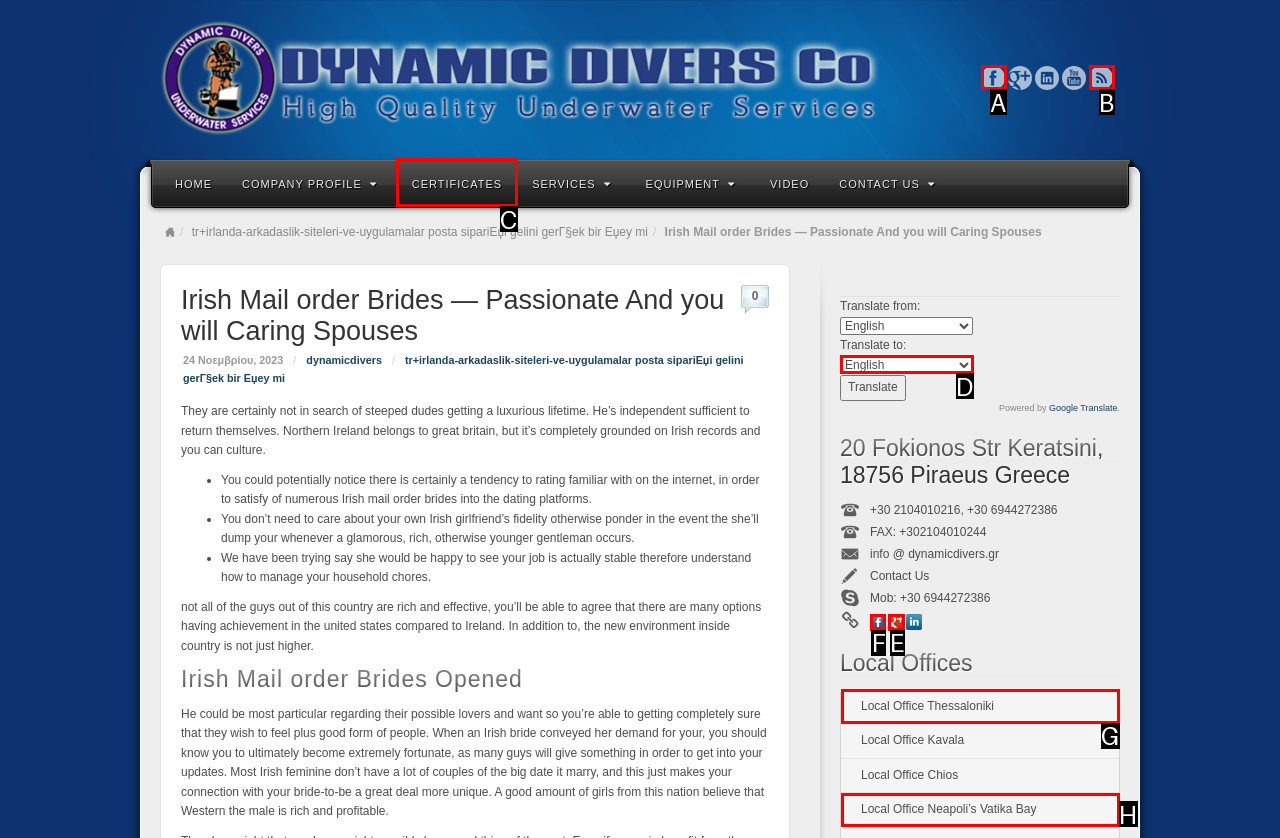Identify the correct HTML element to click for the task: View the Facebook page. Provide the letter of your choice.

F